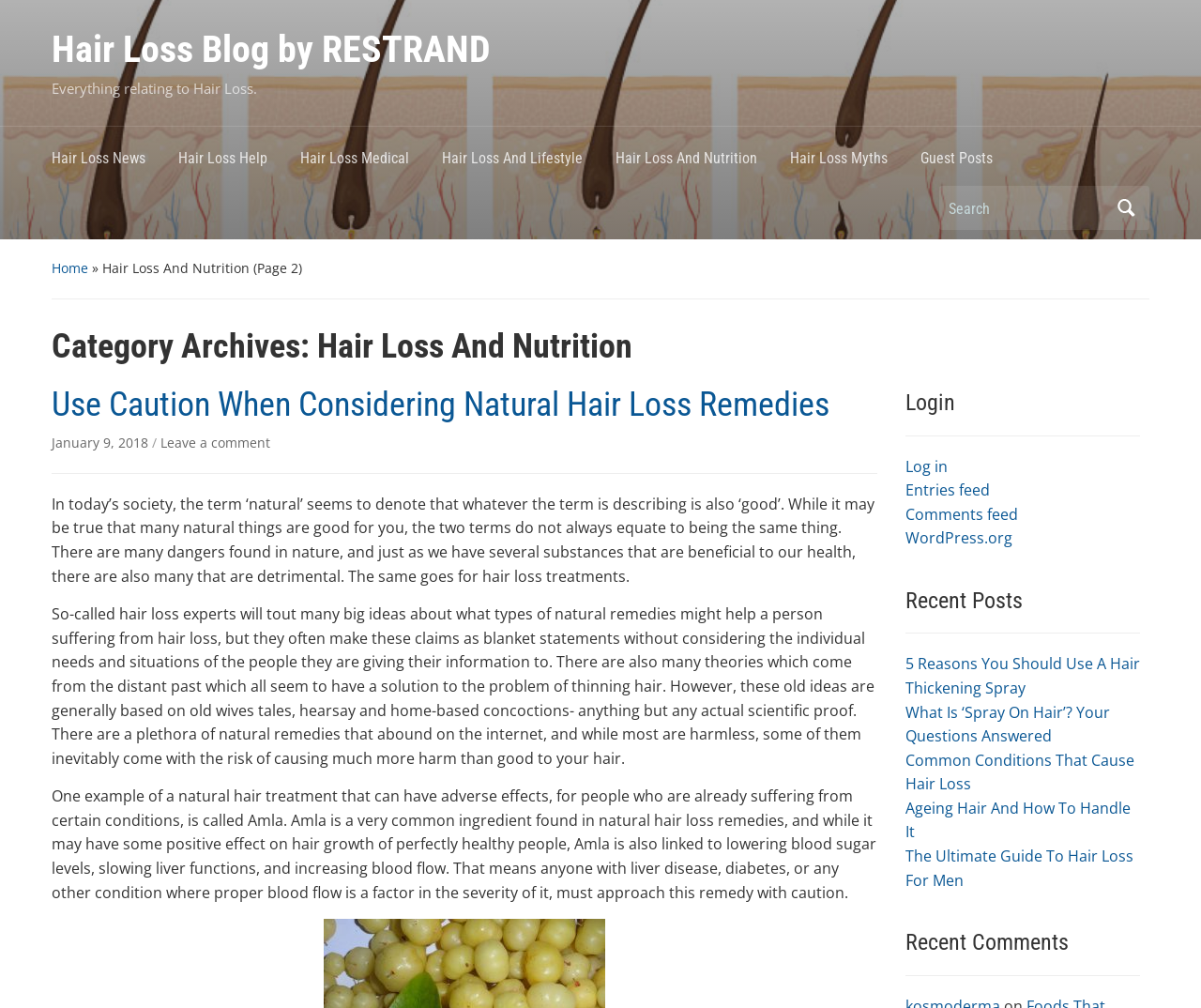What is the title of the first article on the page?
Please craft a detailed and exhaustive response to the question.

I found the heading 'Use Caution When Considering Natural Hair Loss Remedies' which is the title of the first article on the page.